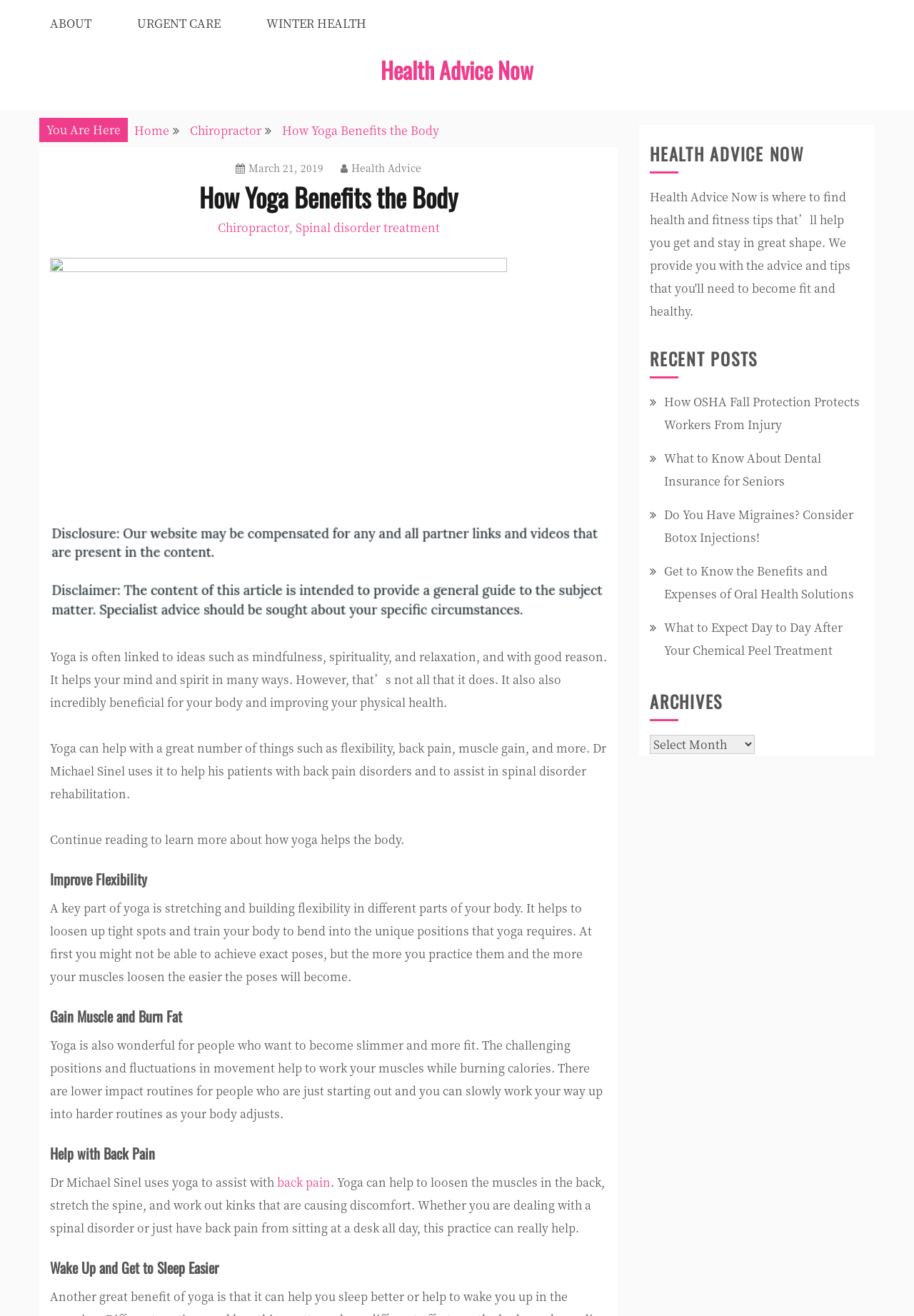Find the bounding box coordinates of the element to click in order to complete the given instruction: "Click on WINTER HEALTH link."

[0.268, 0.0, 0.424, 0.036]